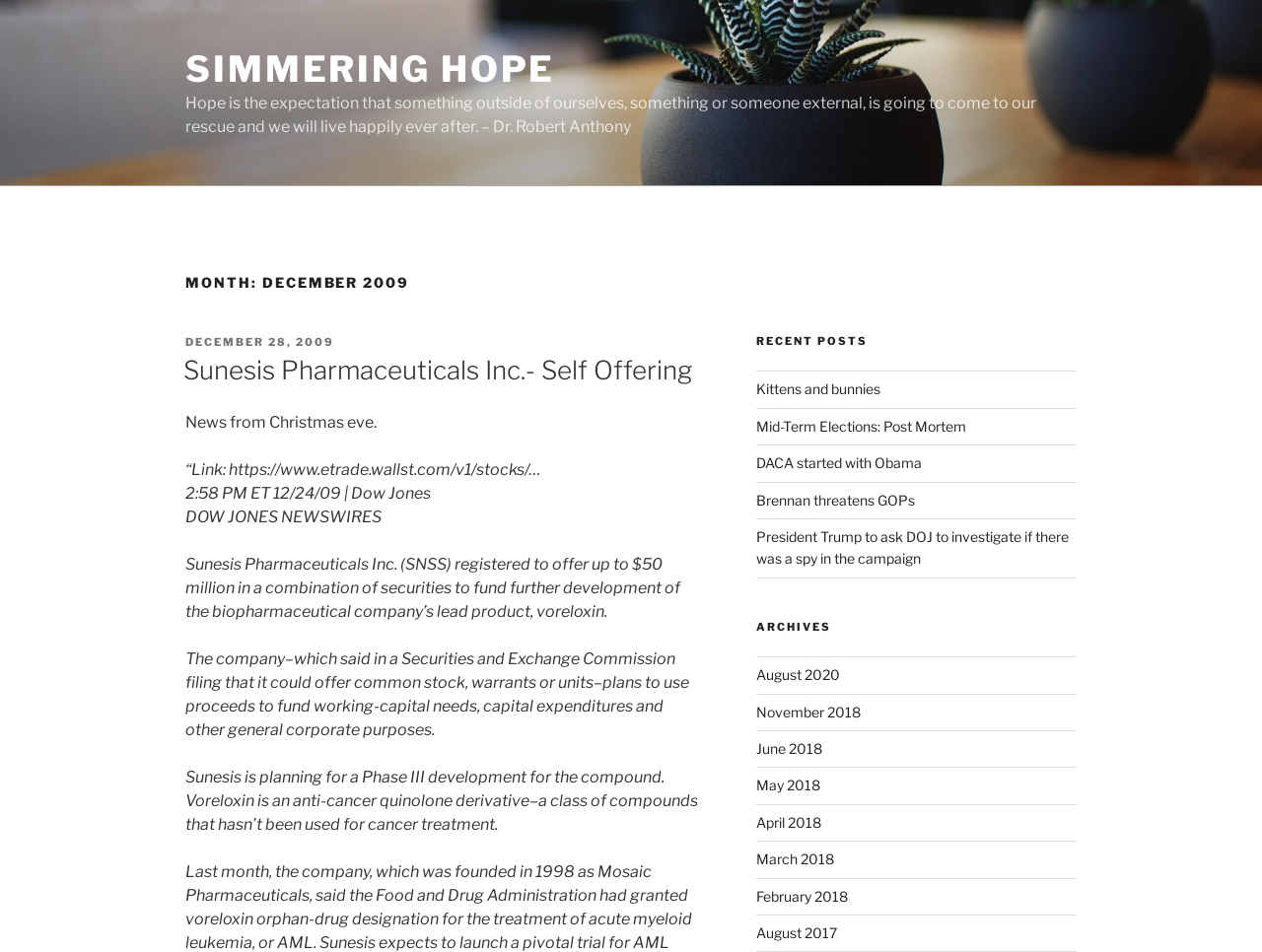Please locate the bounding box coordinates of the element's region that needs to be clicked to follow the instruction: "Read 'RECENT POSTS'". The bounding box coordinates should be provided as four float numbers between 0 and 1, i.e., [left, top, right, bottom].

[0.599, 0.351, 0.853, 0.367]